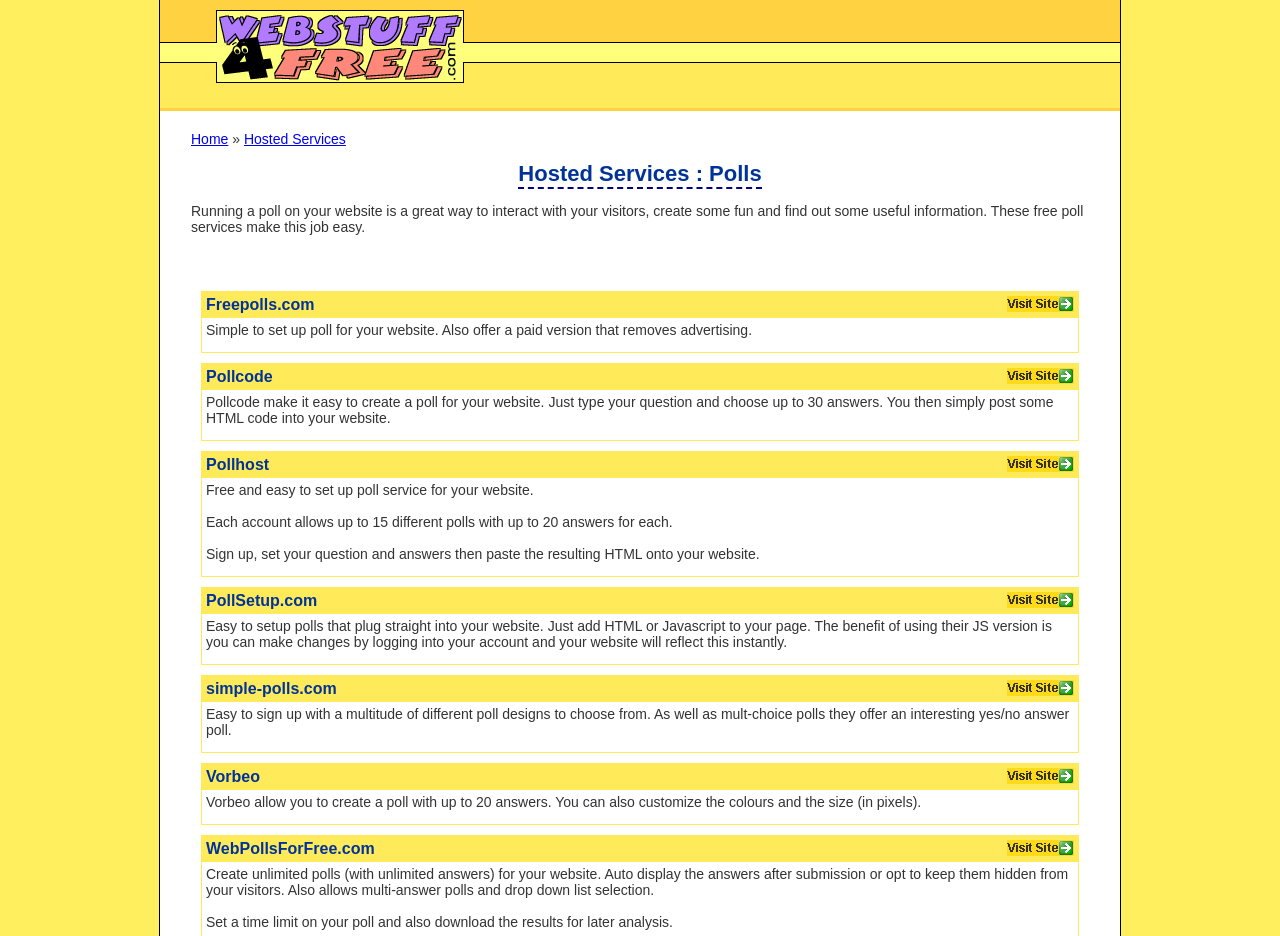Locate the primary heading on the webpage and return its text.

Hosted Services : Polls